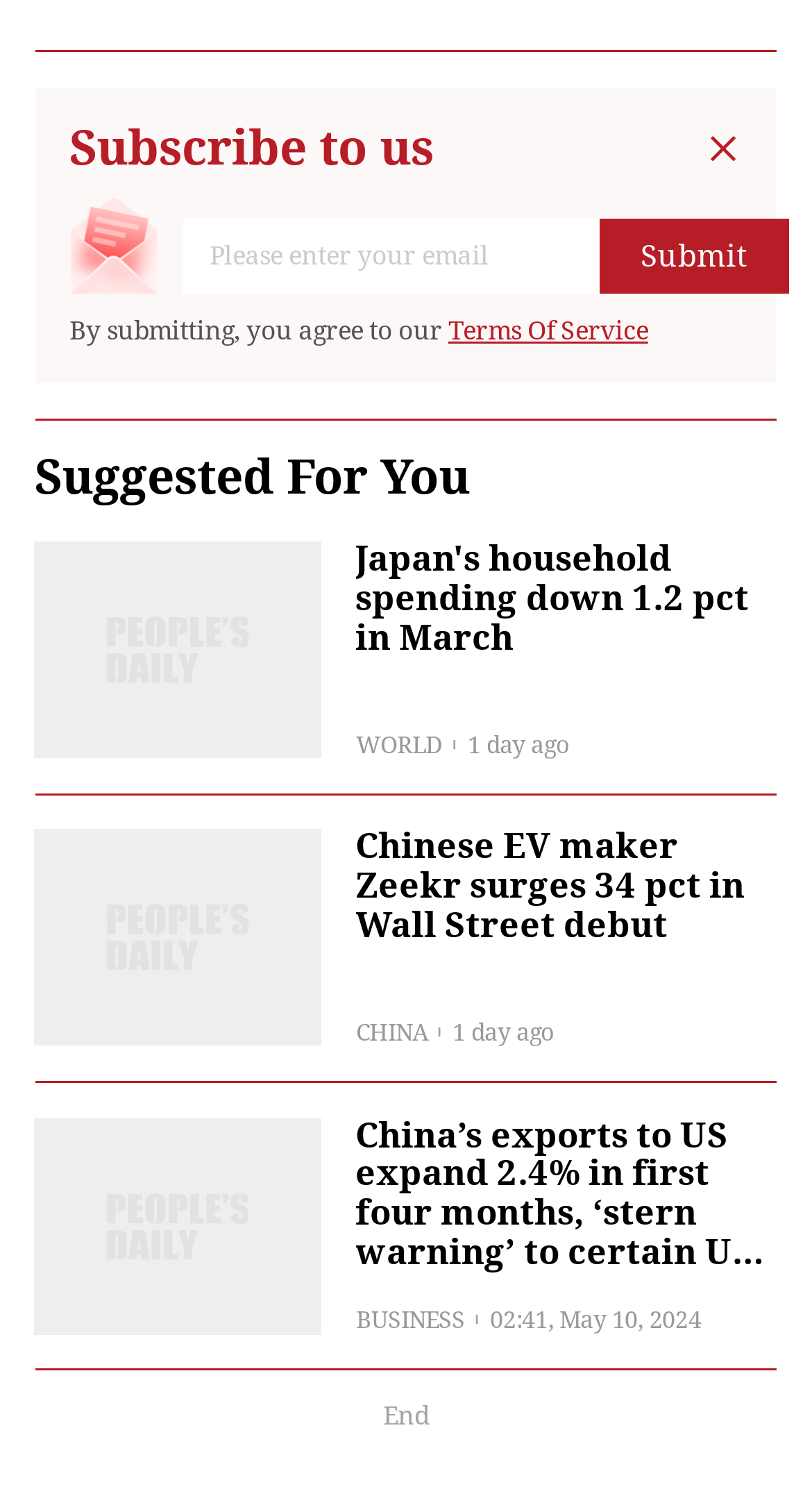Please provide a one-word or phrase answer to the question: 
How many news articles are displayed on this webpage?

2